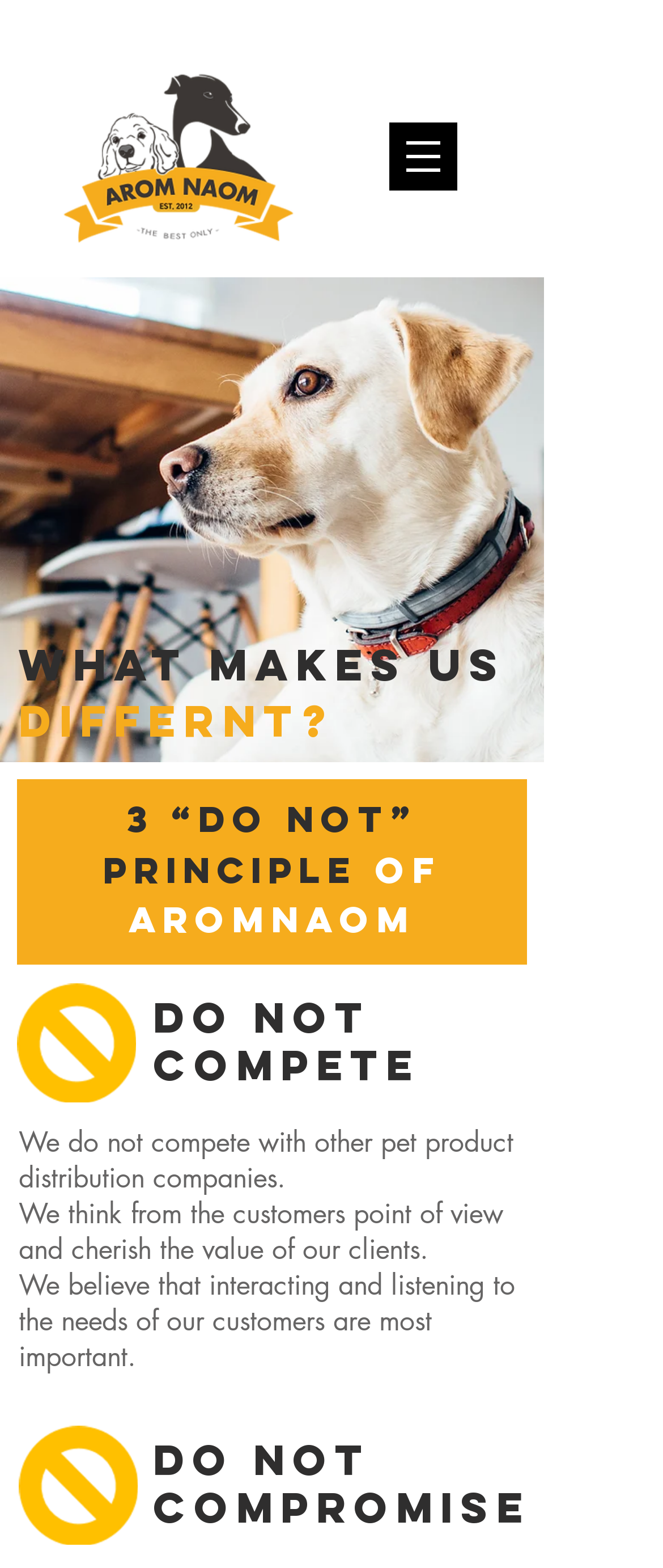What is the name of the company?
Using the screenshot, give a one-word or short phrase answer.

Aromnaom